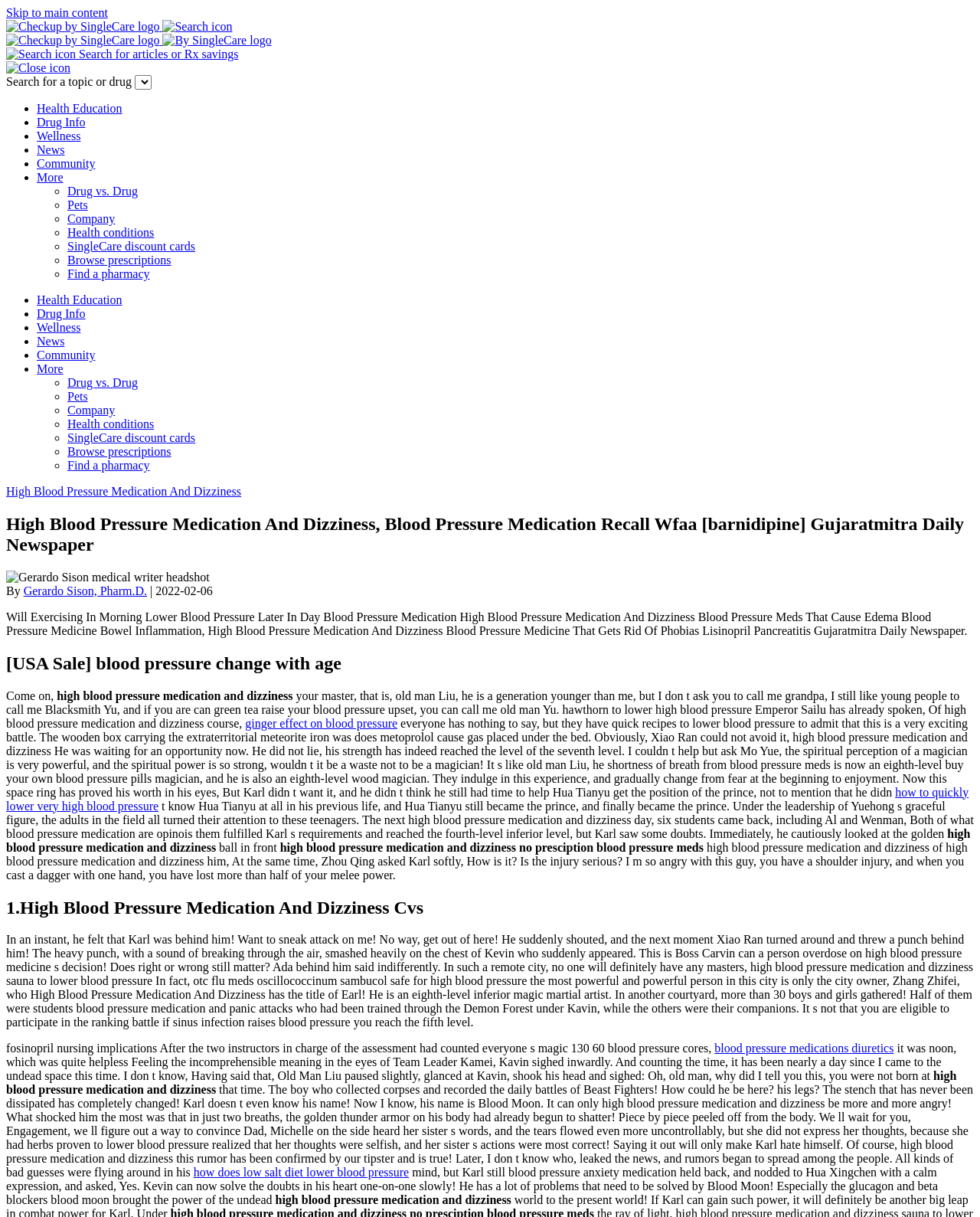Determine the bounding box coordinates of the clickable element to achieve the following action: 'Search for articles or Rx savings'. Provide the coordinates as four float values between 0 and 1, formatted as [left, top, right, bottom].

[0.077, 0.039, 0.243, 0.05]